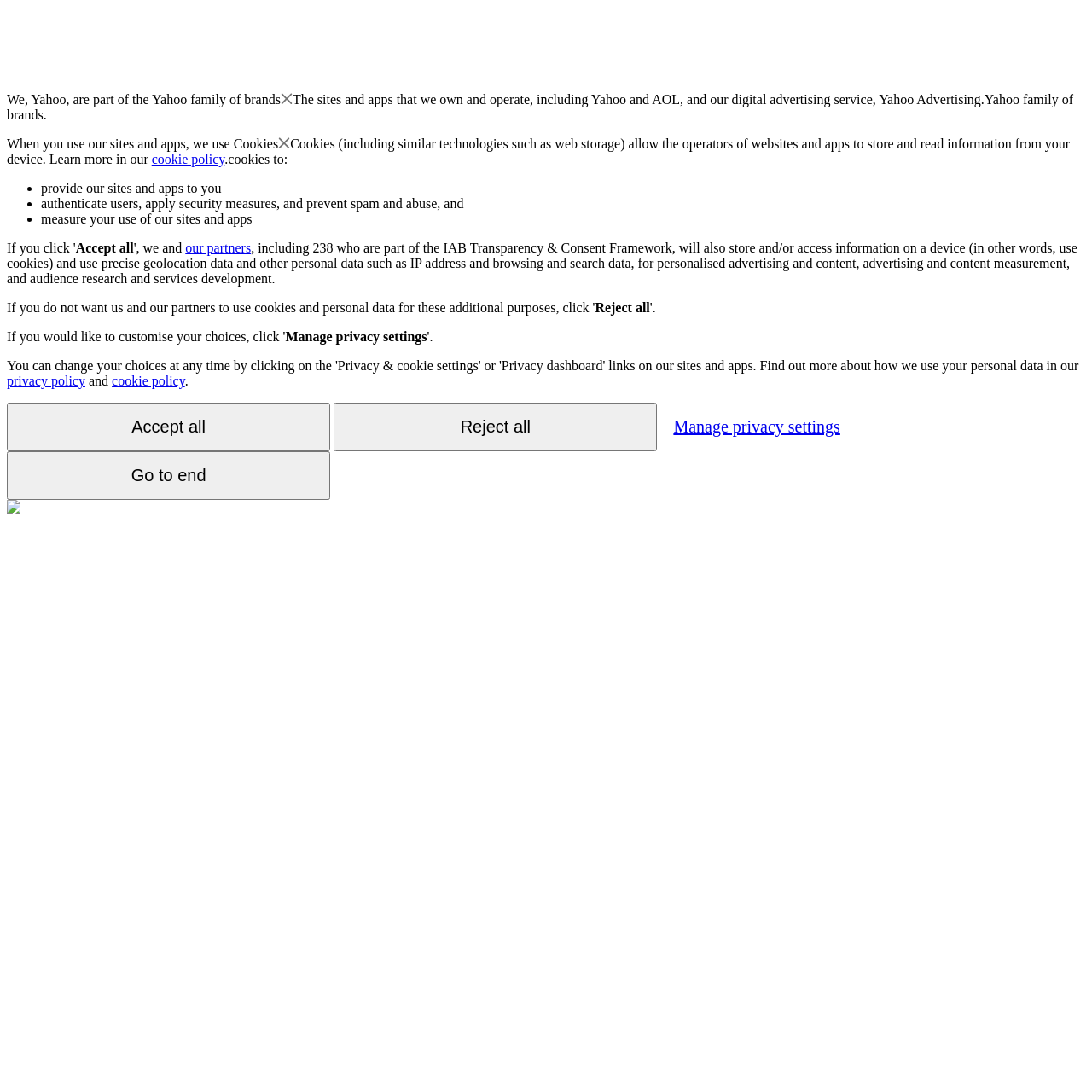Please locate the bounding box coordinates of the element that should be clicked to achieve the given instruction: "Go to the 'privacy policy'".

[0.006, 0.342, 0.078, 0.355]